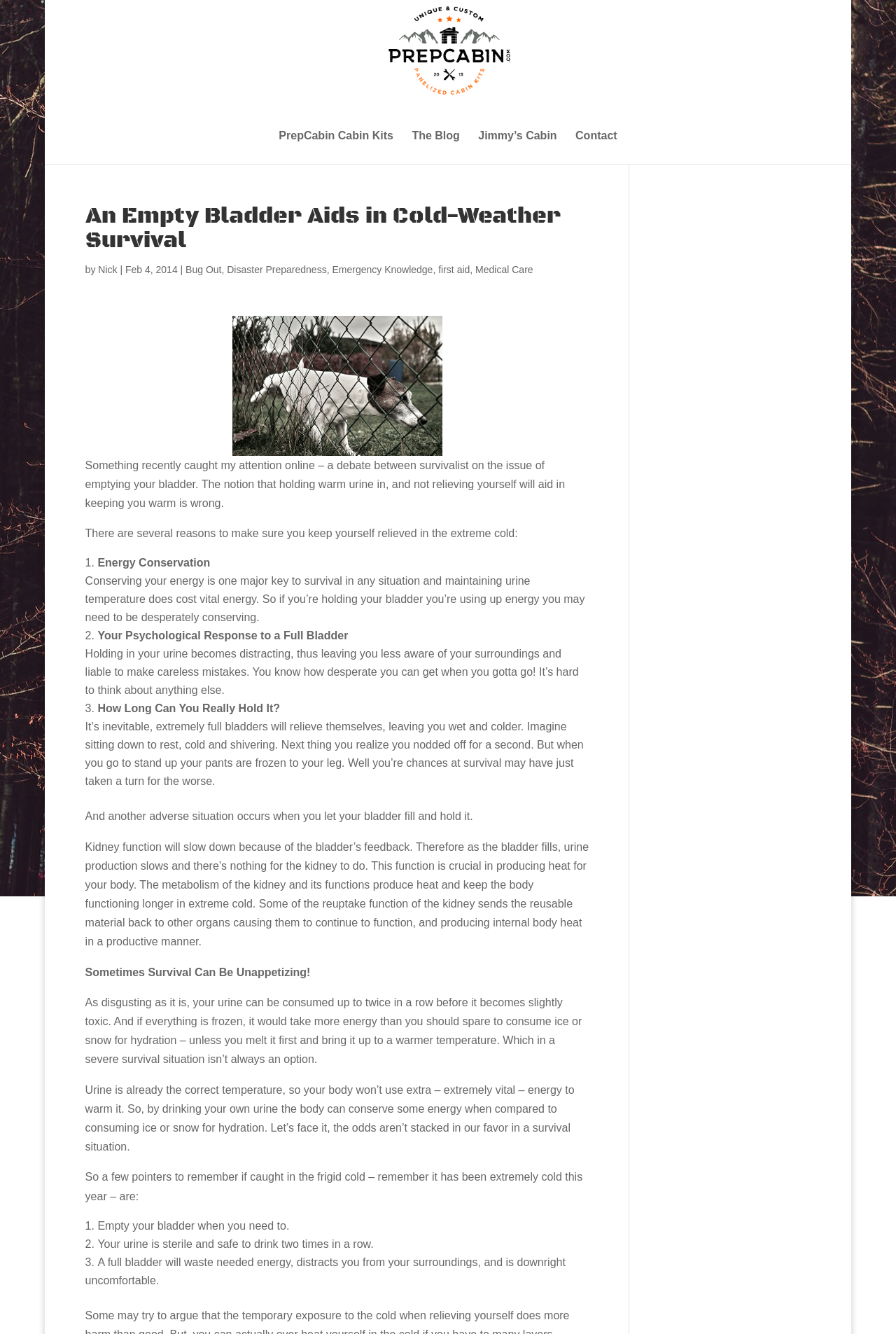Using the details in the image, give a detailed response to the question below:
Why is it important to empty your bladder in cold weather?

According to the article, emptying your bladder in cold weather is important because it conserves energy, which is vital for survival in extreme cold. Holding urine in can waste energy, distract from surroundings, and lead to discomfort.